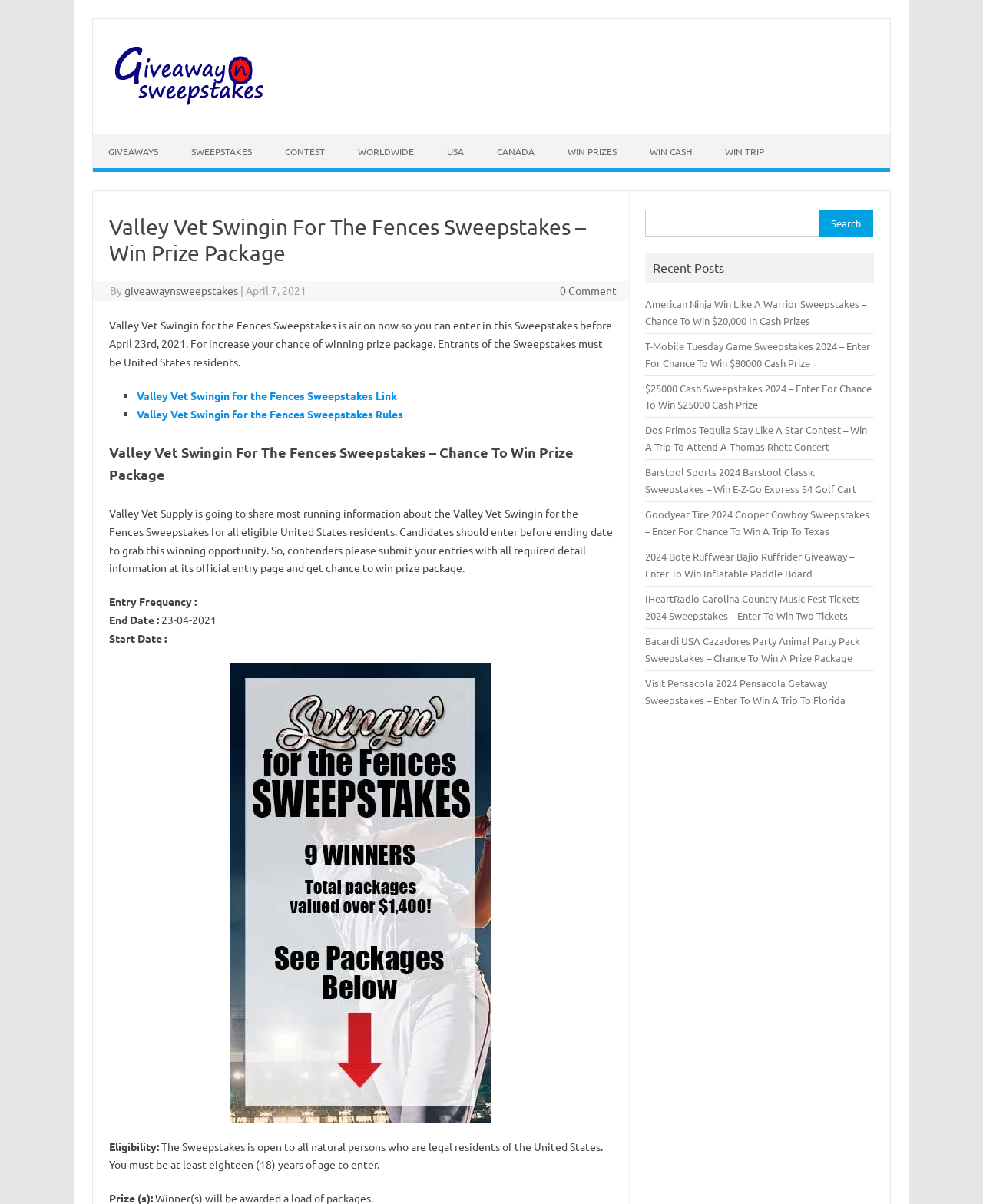Specify the bounding box coordinates of the element's region that should be clicked to achieve the following instruction: "Check the 'Recent Posts'". The bounding box coordinates consist of four float numbers between 0 and 1, in the format [left, top, right, bottom].

[0.664, 0.216, 0.737, 0.229]